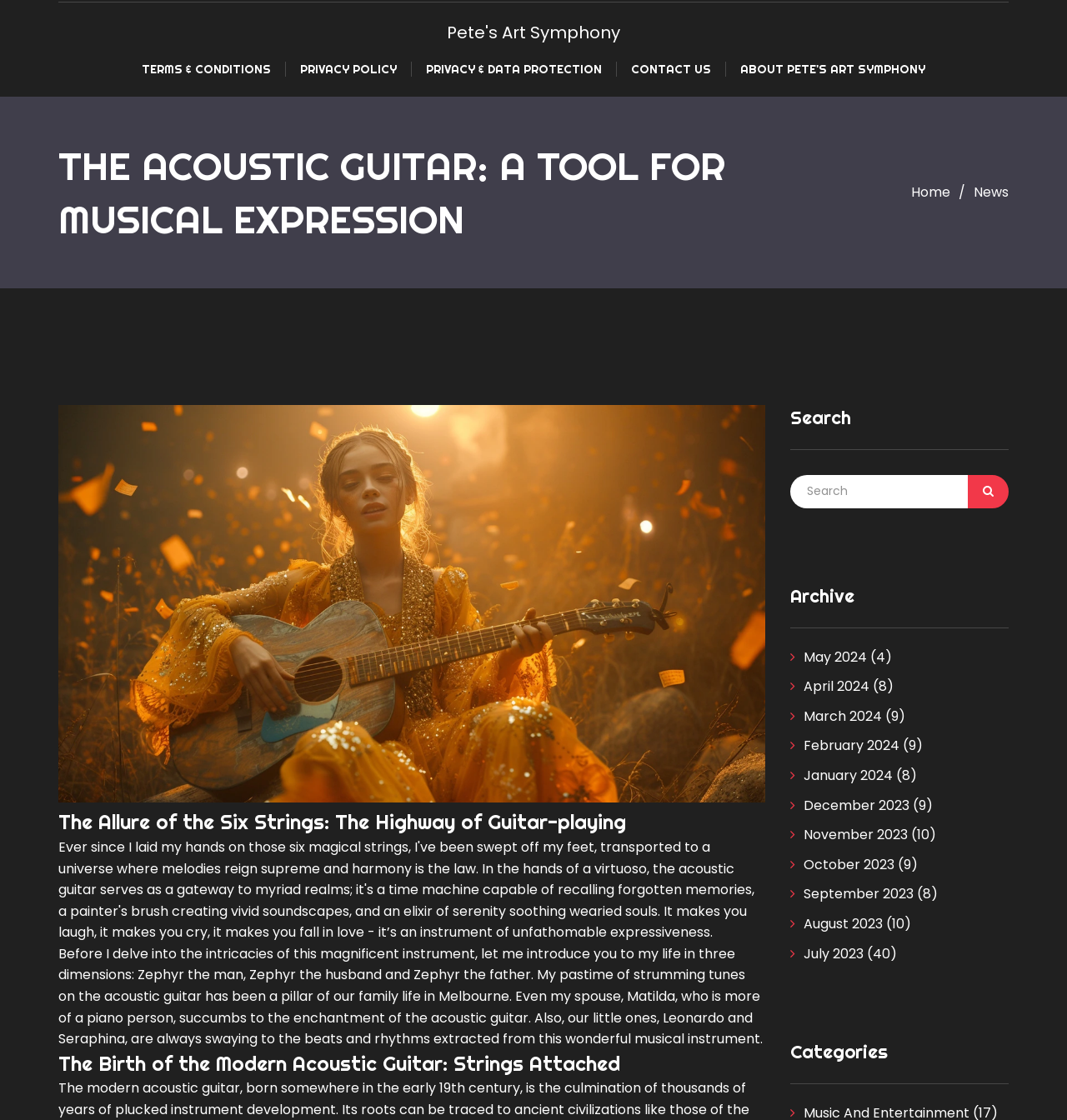Please identify the bounding box coordinates of the element that needs to be clicked to execute the following command: "Browse the 'May 2024' archive". Provide the bounding box using four float numbers between 0 and 1, formatted as [left, top, right, bottom].

[0.74, 0.578, 0.836, 0.595]